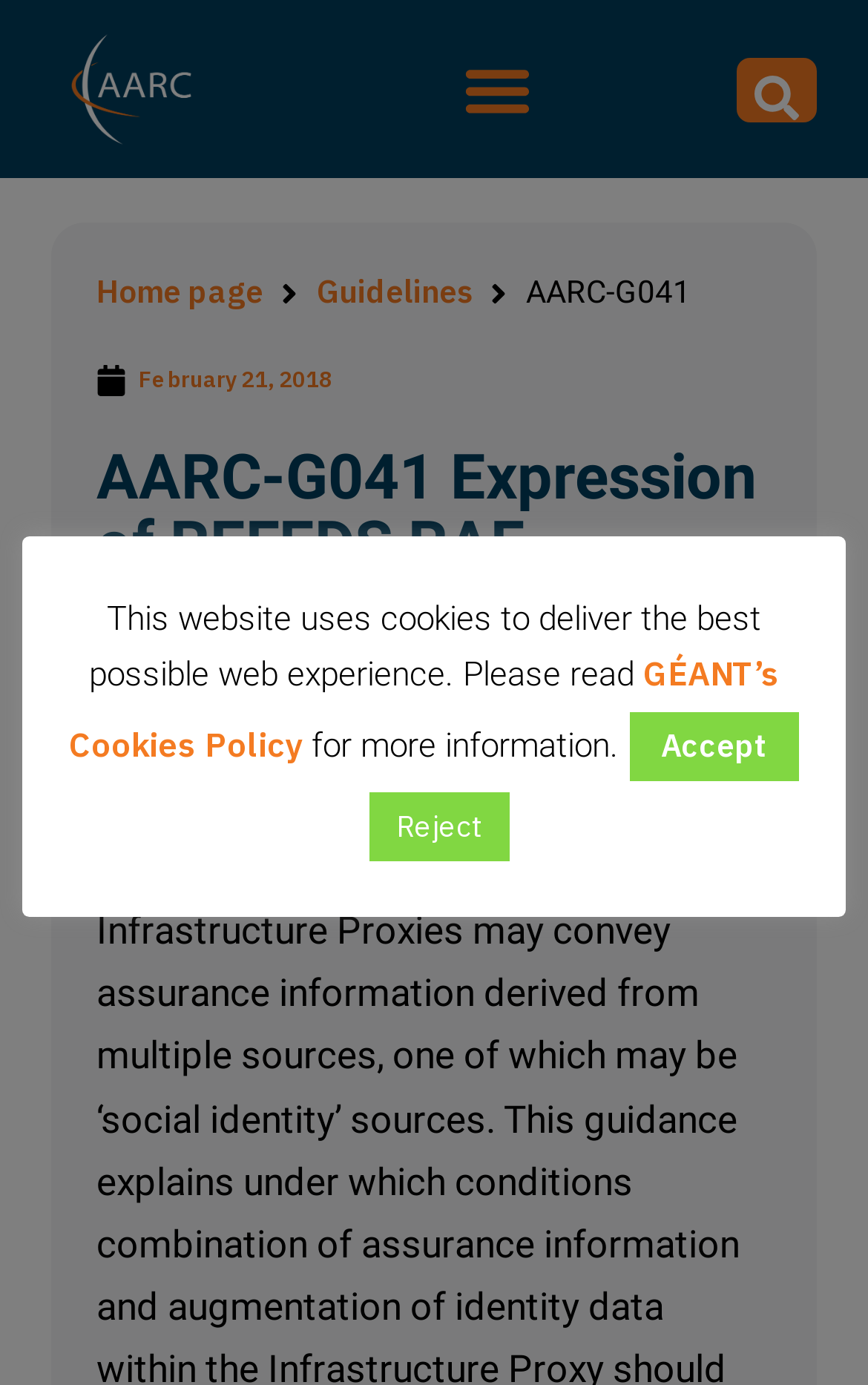Find the bounding box coordinates for the area that must be clicked to perform this action: "Skip to content".

[0.0, 0.0, 0.103, 0.032]